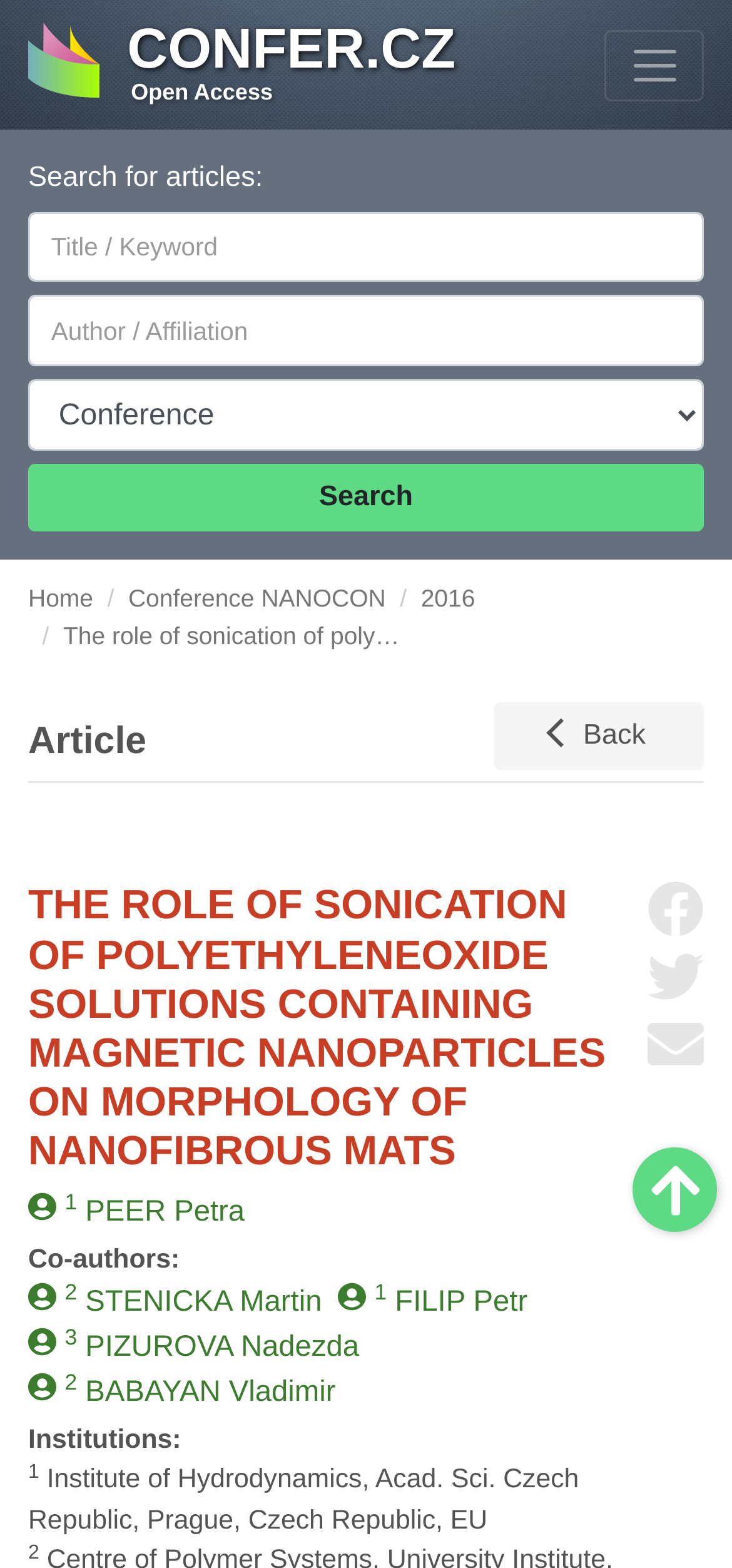What is the search function for?
Refer to the image and provide a detailed answer to the question.

I found the search function by looking at the text that says 'Search for articles:' and then seeing the textbox and button next to it, which suggests that the search function is for searching articles.